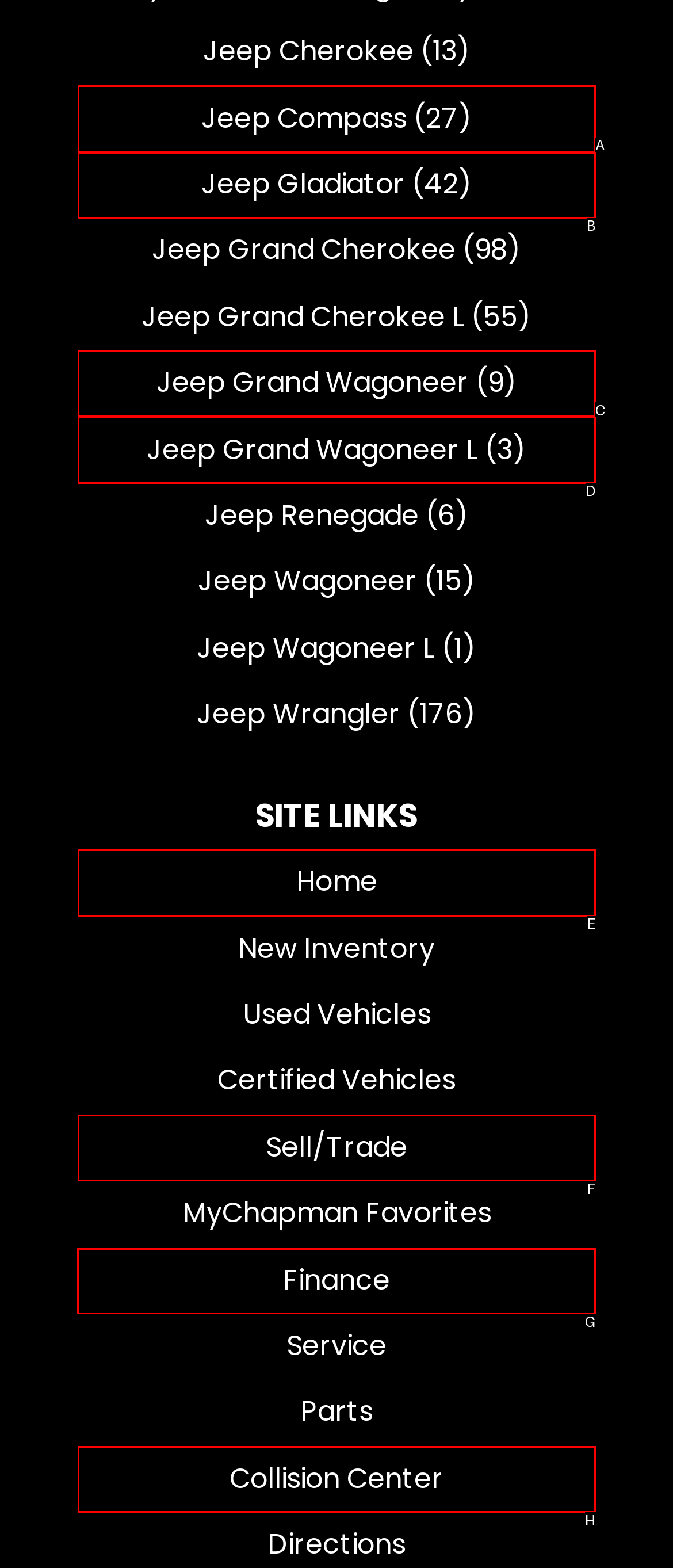Determine the letter of the element to click to accomplish this task: Access Finance options. Respond with the letter.

G